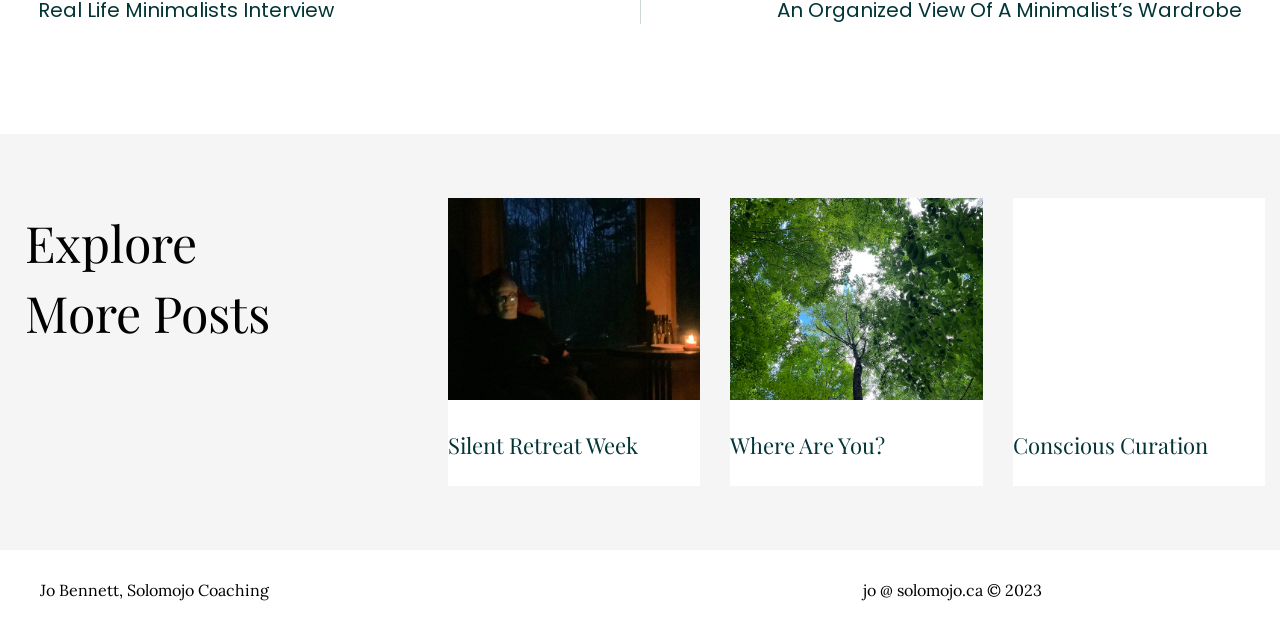Give the bounding box coordinates for this UI element: "conscious curation". The coordinates should be four float numbers between 0 and 1, arranged as [left, top, right, bottom].

[0.791, 0.683, 0.943, 0.731]